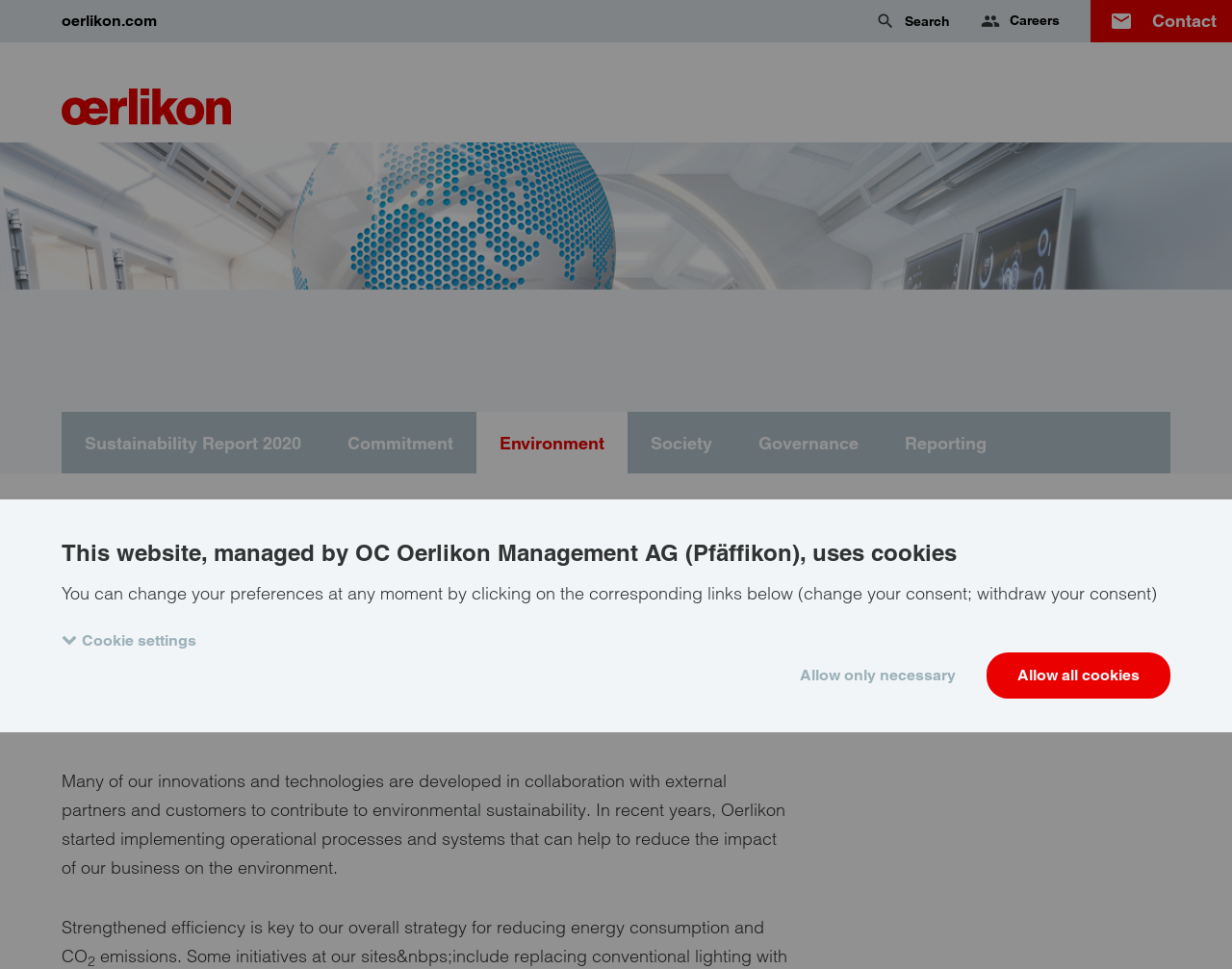Determine the bounding box coordinates of the clickable element to complete this instruction: "view Sustainability Report 2020". Provide the coordinates in the format of four float numbers between 0 and 1, [left, top, right, bottom].

[0.05, 0.091, 0.188, 0.129]